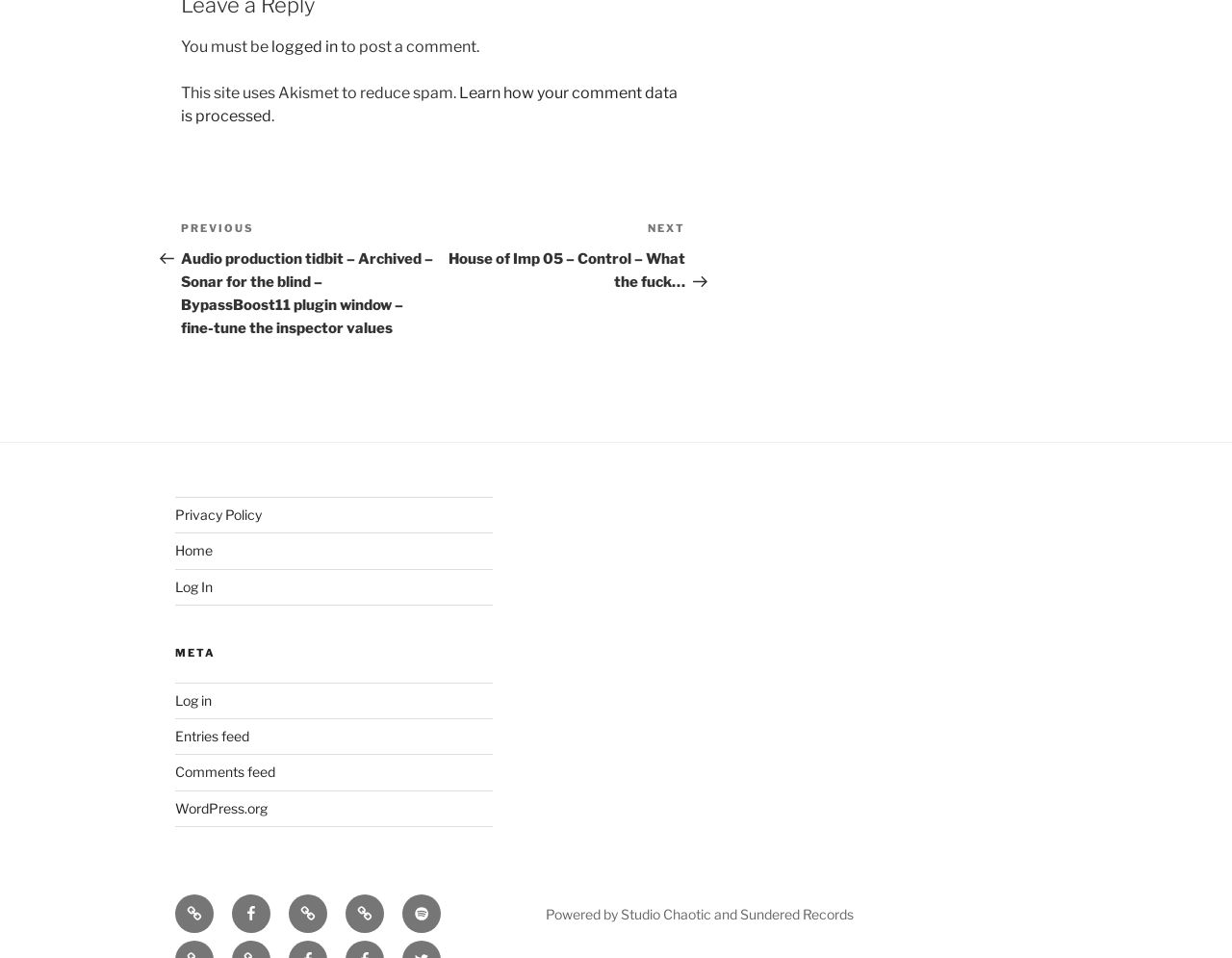What is the name of the plugin mentioned?
From the details in the image, answer the question comprehensively.

The webpage mentions 'BypassBoost11 plugin window' in the 'Previous Post' link, which suggests that BypassBoost11 is a plugin used on the website.